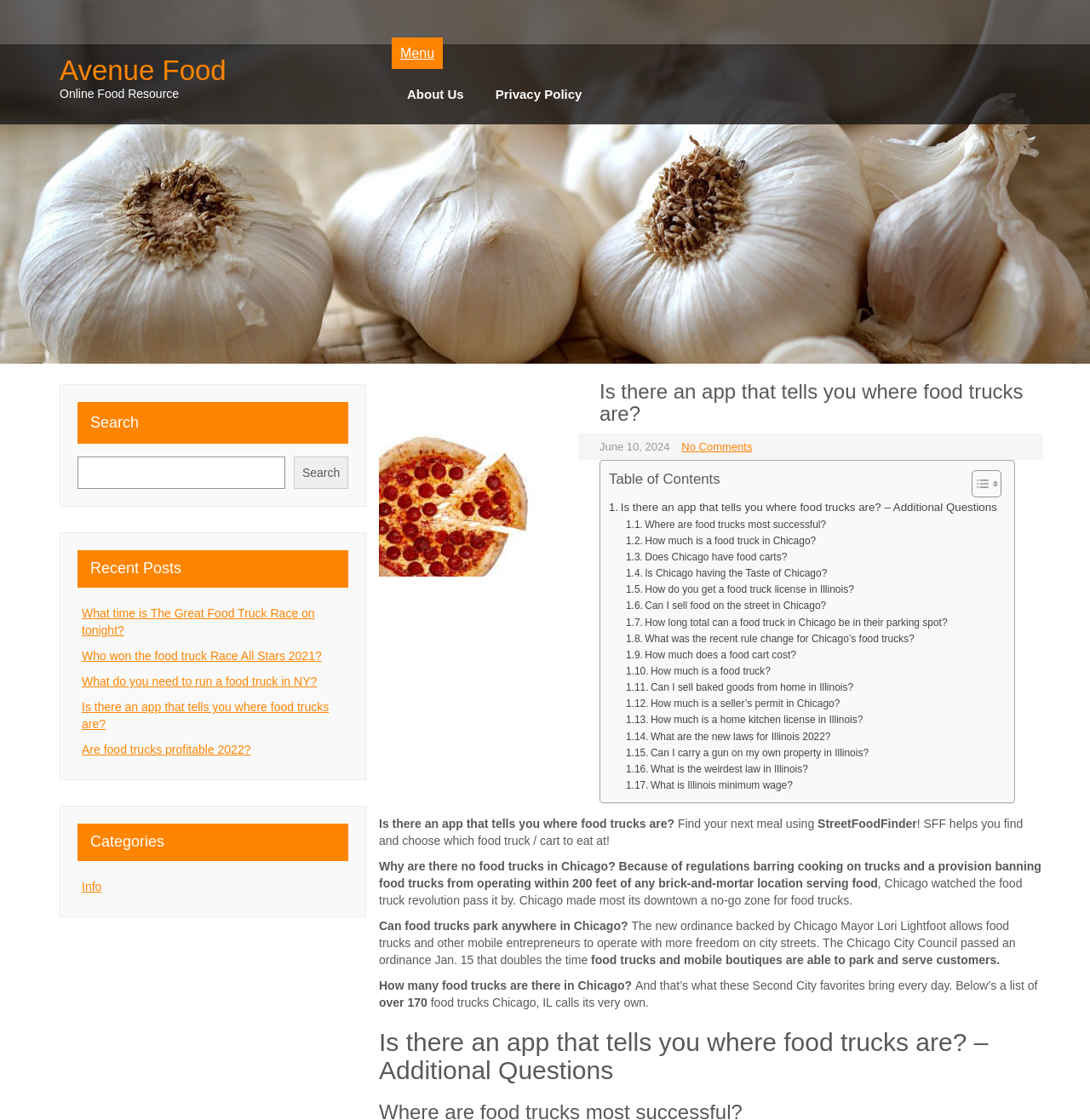Determine the bounding box coordinates in the format (top-left x, top-left y, bottom-right x, bottom-right y). Ensure all values are floating point numbers between 0 and 1. Identify the bounding box of the UI element described by: Guitar Ride Attachment

None